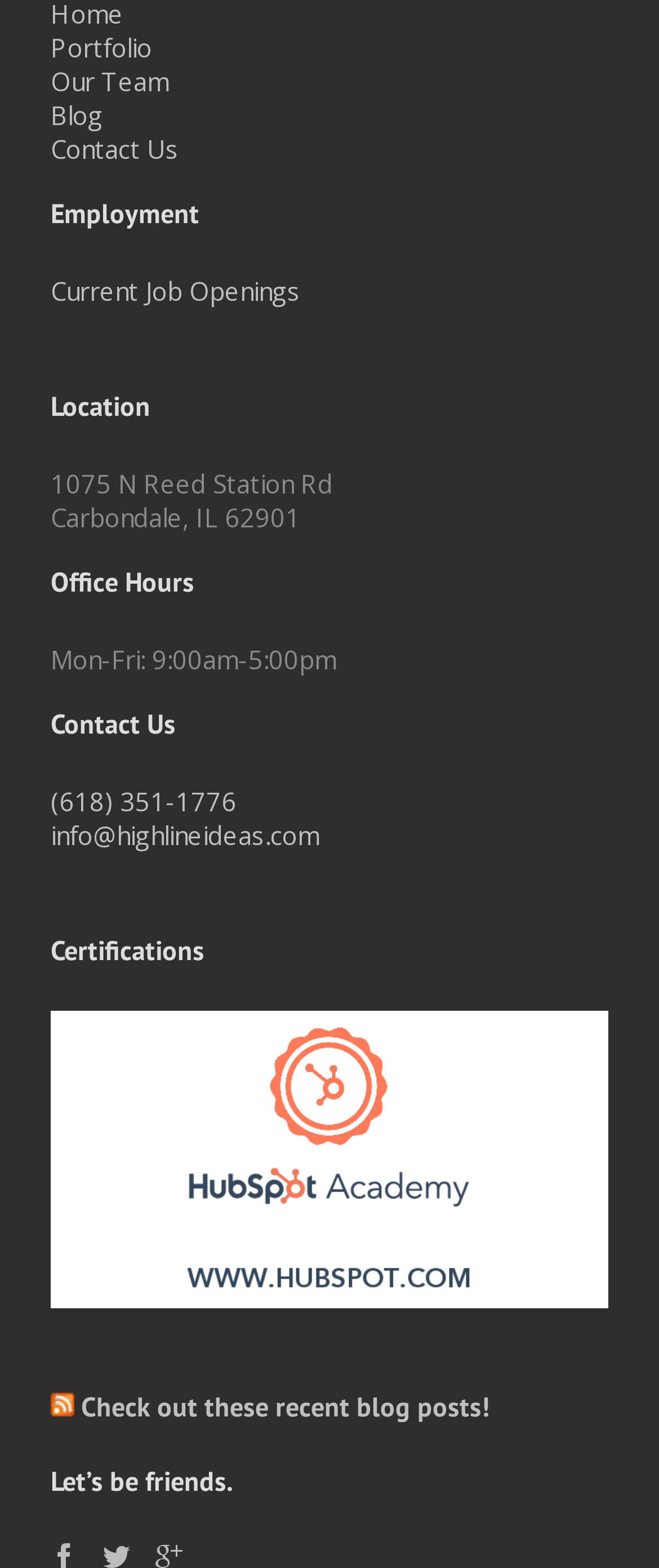Find the bounding box of the web element that fits this description: "Current Job Openings".

[0.077, 0.175, 0.456, 0.196]